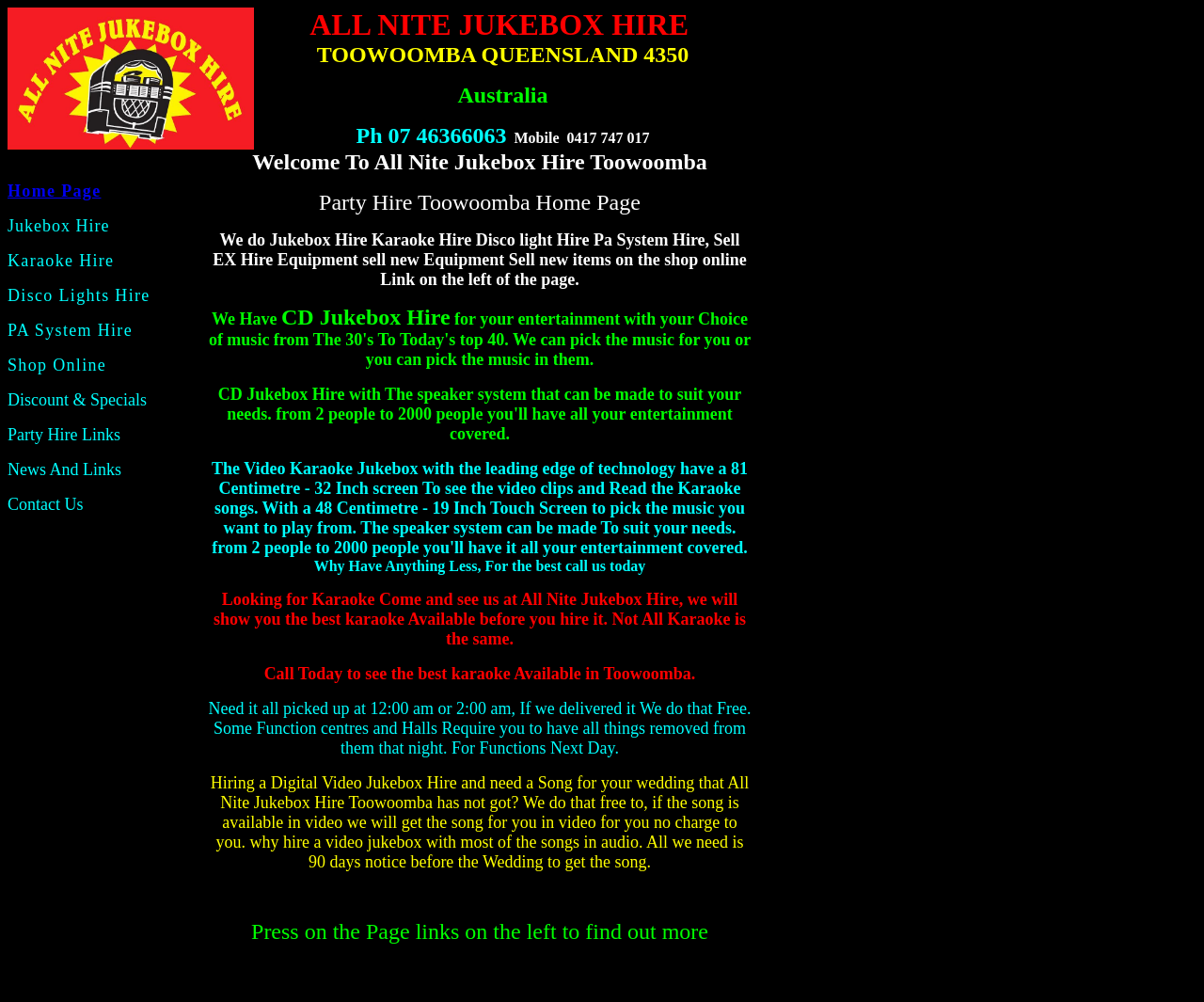Please specify the bounding box coordinates of the clickable section necessary to execute the following command: "Click Shop Online".

[0.006, 0.355, 0.088, 0.374]